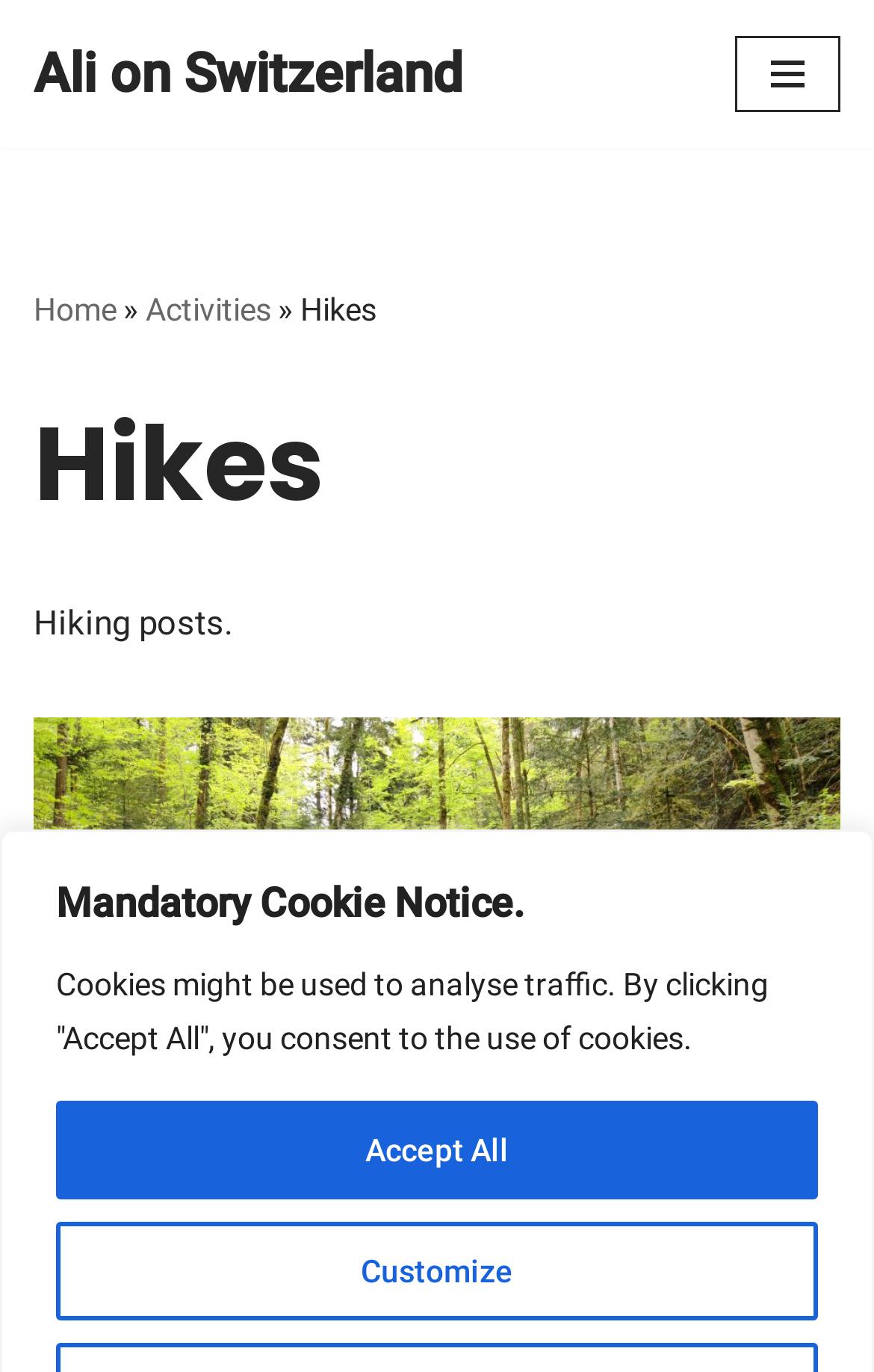Describe every aspect of the webpage in a detailed manner.

The webpage is about hiking posts, specifically archives of hikes in Switzerland. At the top, there is a mandatory cookie notice with two buttons, "Customize" and "Accept All", positioned side by side. Below the cookie notice, there is a link to "Skip to content". 

On the top-left corner, there is a link to "Ali on Switzerland", which is a brief description of the website. Next to it, there is a navigation menu button that, when expanded, reveals links to "Home", "Activities", and "Hikes". The "Hikes" link is also a heading that spans the entire width of the page.

Below the navigation menu, there is a heading that reads "Hikes" and a brief description that says "Hiking posts." Underneath, there is a list of hiking posts, with the first one being "Via Surprise 4. Chaltbrunnental". This post has an associated image with the same name.